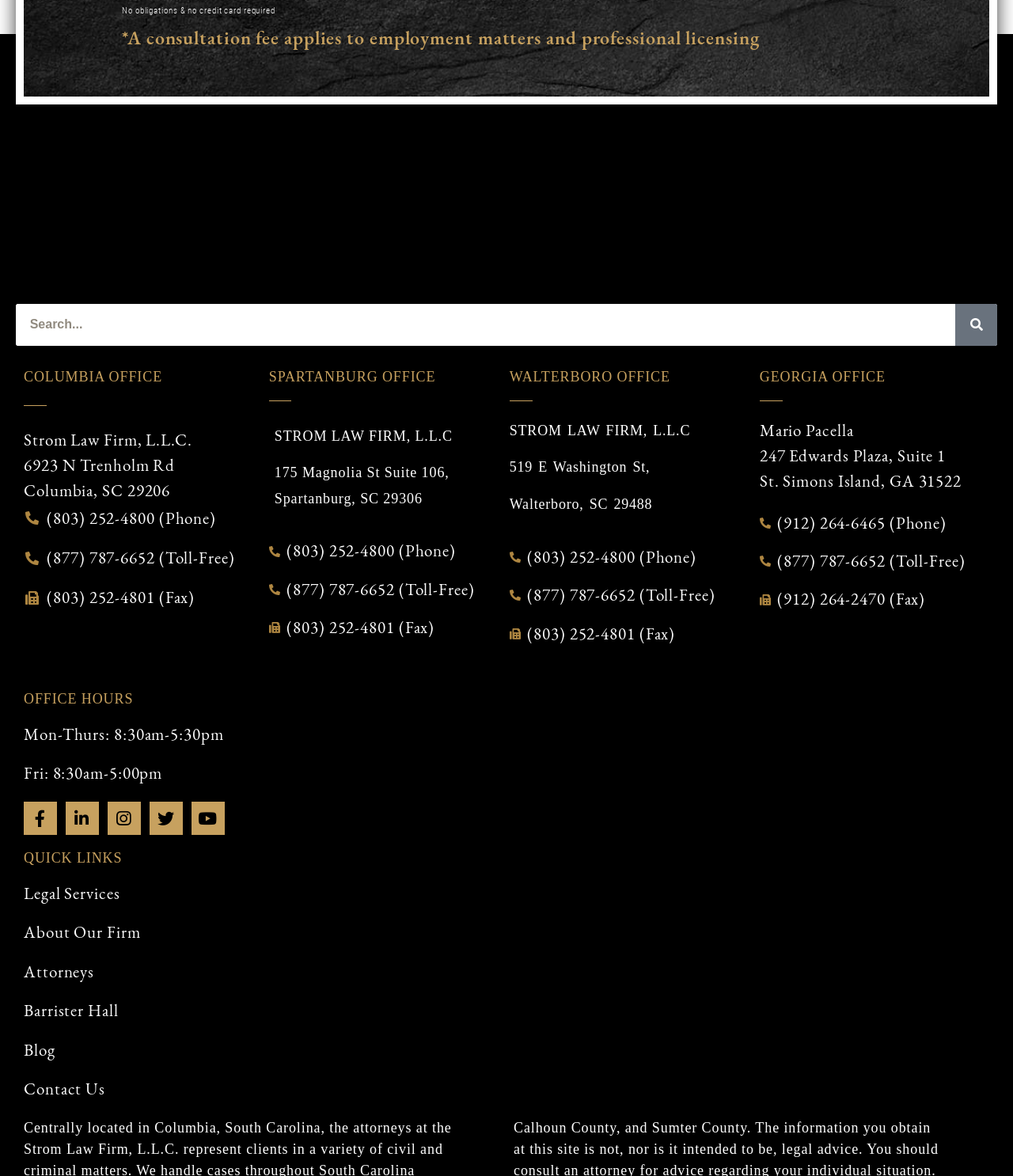What is the name of the law firm?
Using the image, answer in one word or phrase.

Strom Law Firm